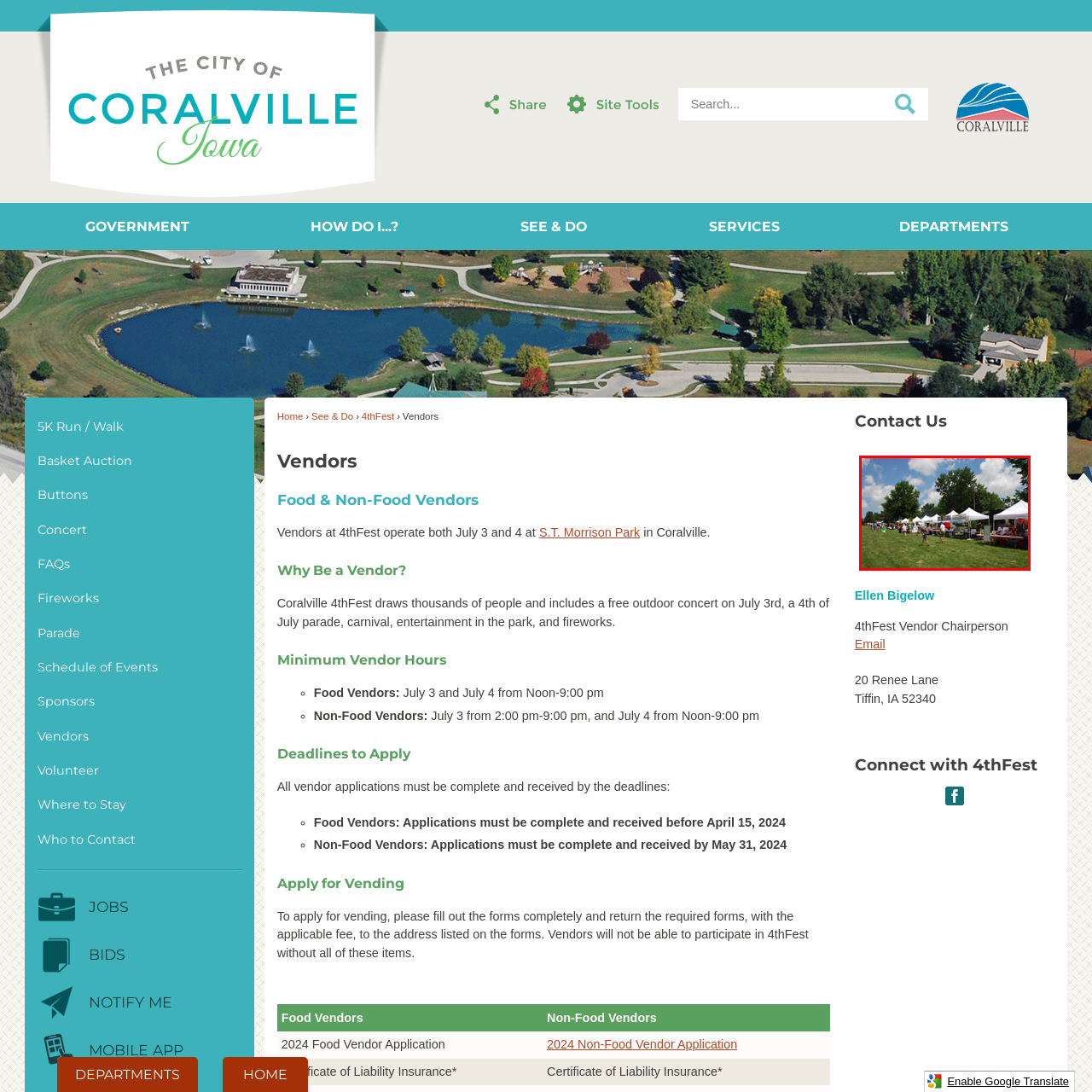What type of structures are the vendor stalls set up under?
Observe the image within the red bounding box and formulate a detailed response using the visual elements present.

According to the caption, the vendor stalls are set up under 'white tents', which provides a clear indication of the type of structures used to house the vendors.